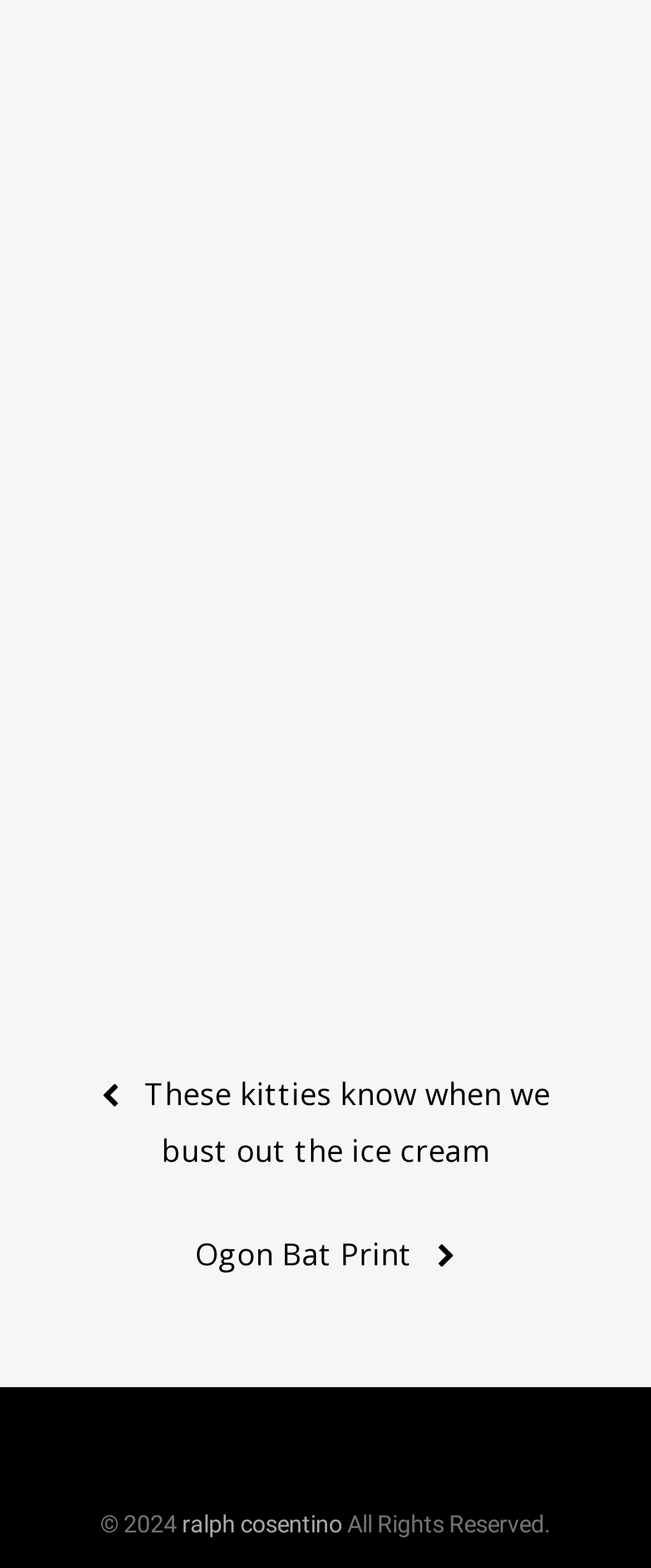Predict the bounding box of the UI element based on the description: "Ogon Bat Print". The coordinates should be four float numbers between 0 and 1, formatted as [left, top, right, bottom].

[0.3, 0.787, 0.633, 0.812]